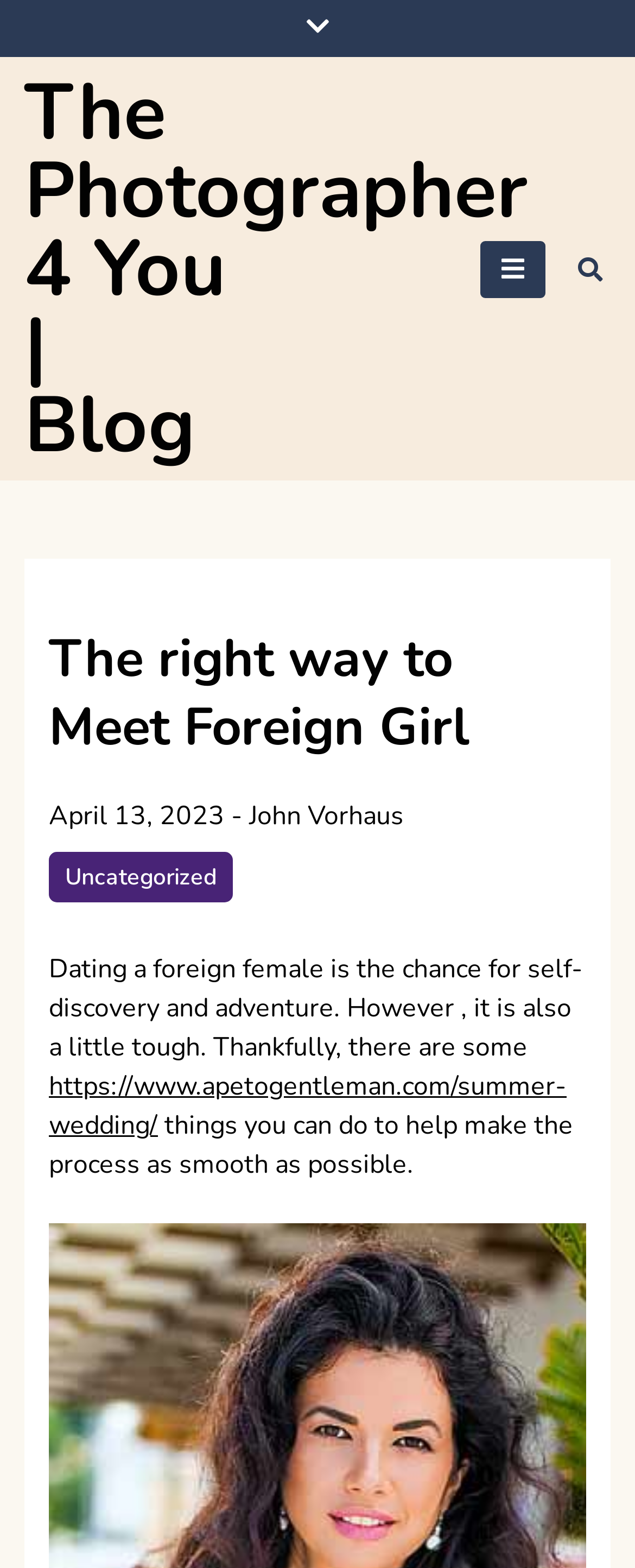Generate a thorough caption detailing the webpage content.

The webpage appears to be a blog post titled "The right way to Meet Foreign Girl" with the subtitle "The Photographer 4 You | Blog". At the top left, there is a link with a icon '\uf078', and next to it, a link with the text "The Photographer 4 You | Blog". On the top right, there are two buttons, one with an icon '\uf0c9' and another with an icon '\uf002'.

Below the top section, there is a header area with a heading "The right way to Meet Foreign Girl" in the center. To the right of the heading, there is a link with the date "April 13, 2023", followed by a hyphen and a link with the author's name "John Vorhaus". Below the heading, there is a link with the category "Uncategorized".

The main content of the blog post starts with a paragraph of text that discusses the challenges and benefits of dating a foreign woman. The text is followed by a link to an external website "https://www.apetogentleman.com/summer-wedding/", and then another paragraph of text that continues the discussion.

At the bottom right of the page, there is another link with an icon '\uf077'.